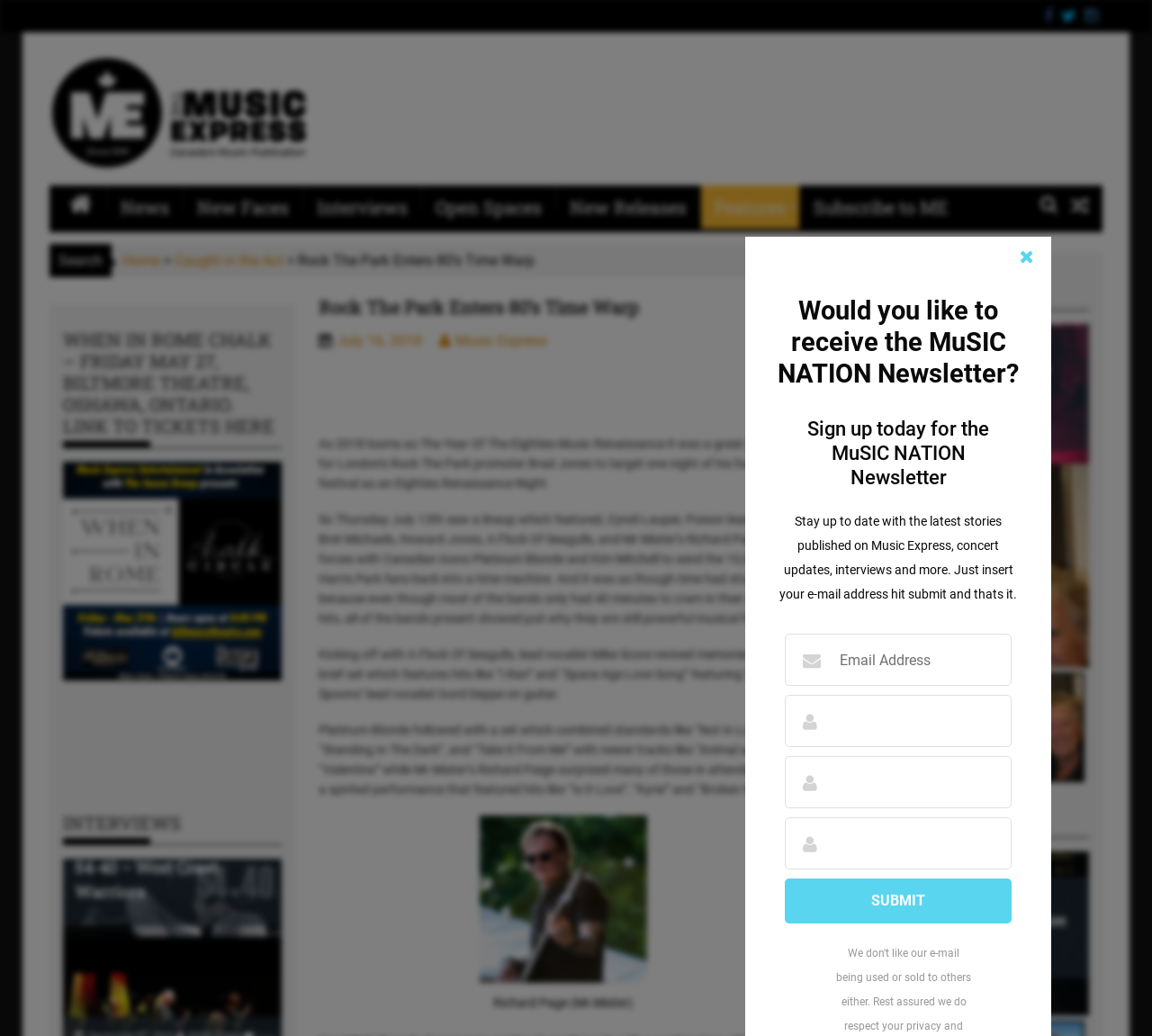Pinpoint the bounding box coordinates of the element to be clicked to execute the instruction: "View the 'Rock The Park Enters 80’s Time Warp' article".

[0.259, 0.243, 0.464, 0.26]